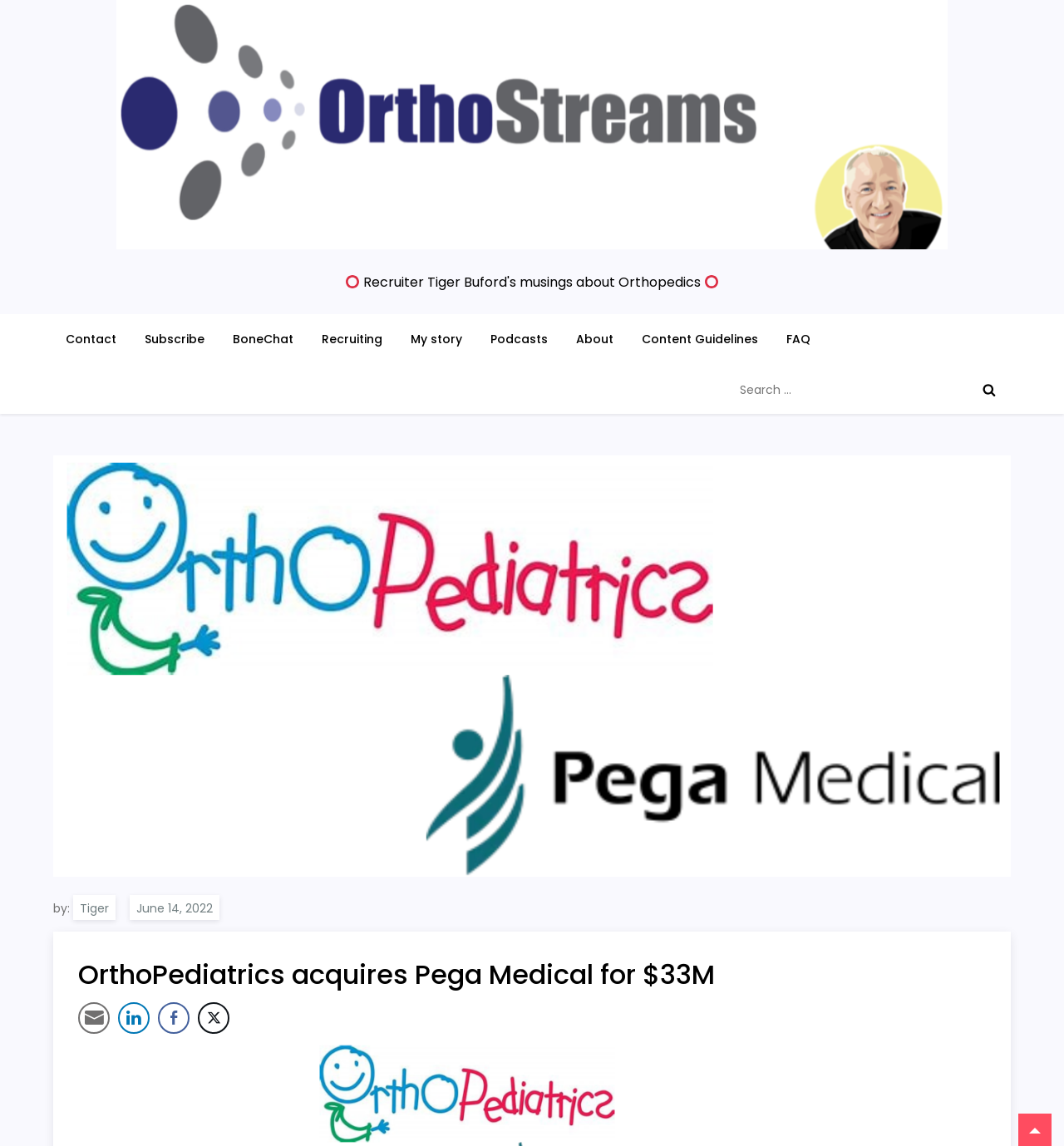Highlight the bounding box coordinates of the element that should be clicked to carry out the following instruction: "Subscribe to the newsletter". The coordinates must be given as four float numbers ranging from 0 to 1, i.e., [left, top, right, bottom].

[0.124, 0.274, 0.204, 0.318]